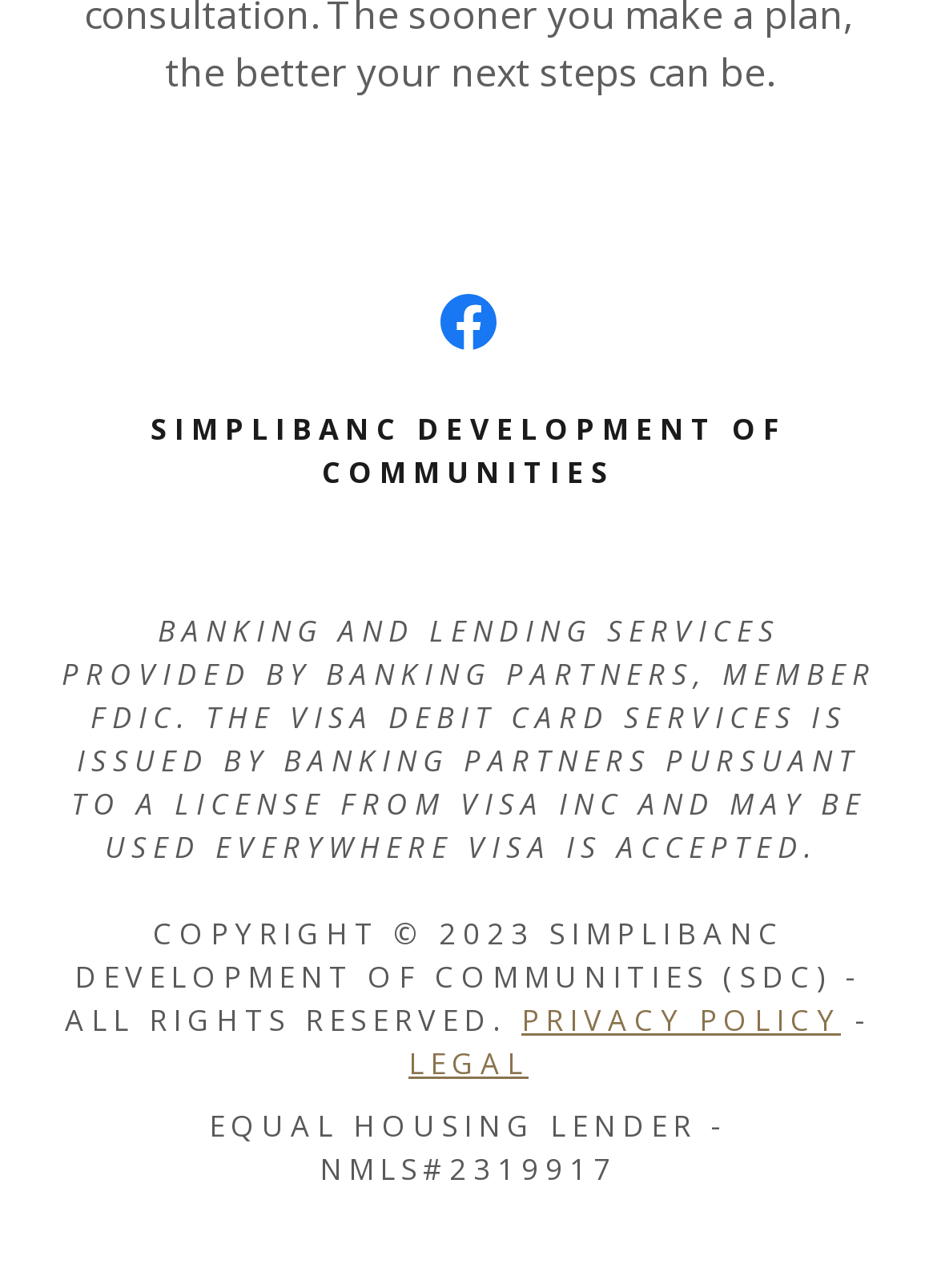Using the provided element description: "privacy policy", determine the bounding box coordinates of the corresponding UI element in the screenshot.

[0.556, 0.776, 0.897, 0.808]